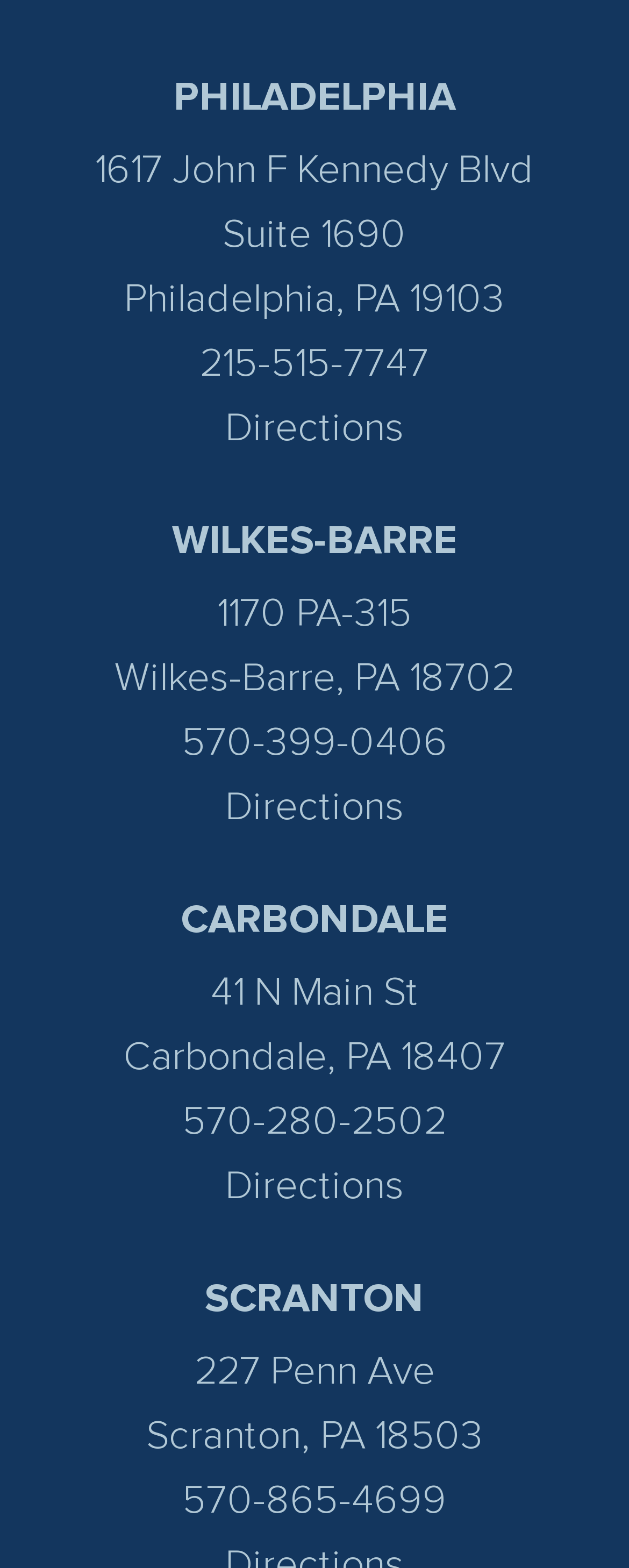Identify the bounding box coordinates for the region of the element that should be clicked to carry out the instruction: "Visit Wilkes-Barre office". The bounding box coordinates should be four float numbers between 0 and 1, i.e., [left, top, right, bottom].

[0.273, 0.332, 0.727, 0.358]